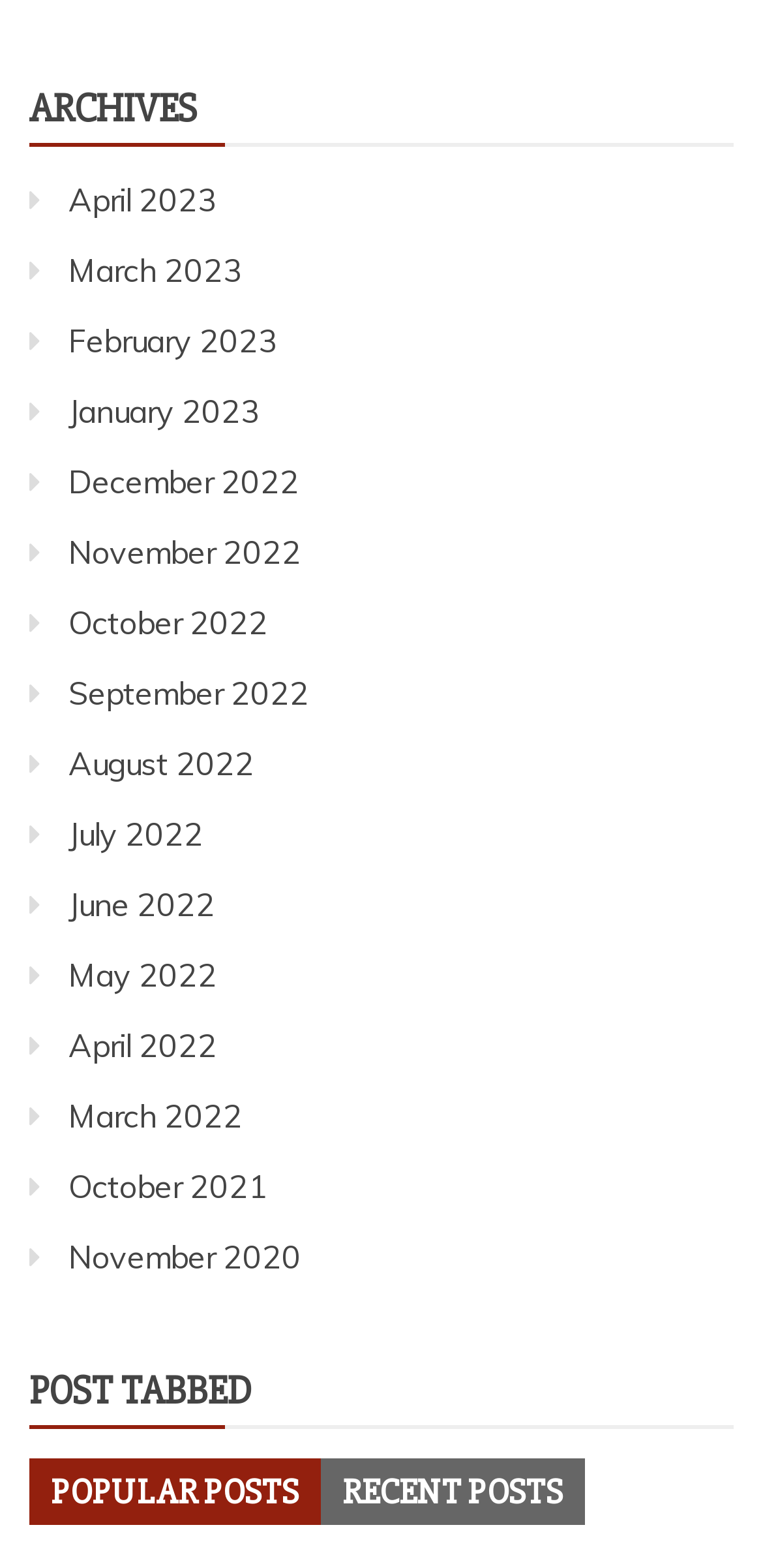Answer in one word or a short phrase: 
What is the name of the first post in the 'ARCHIVES' category?

April 2023